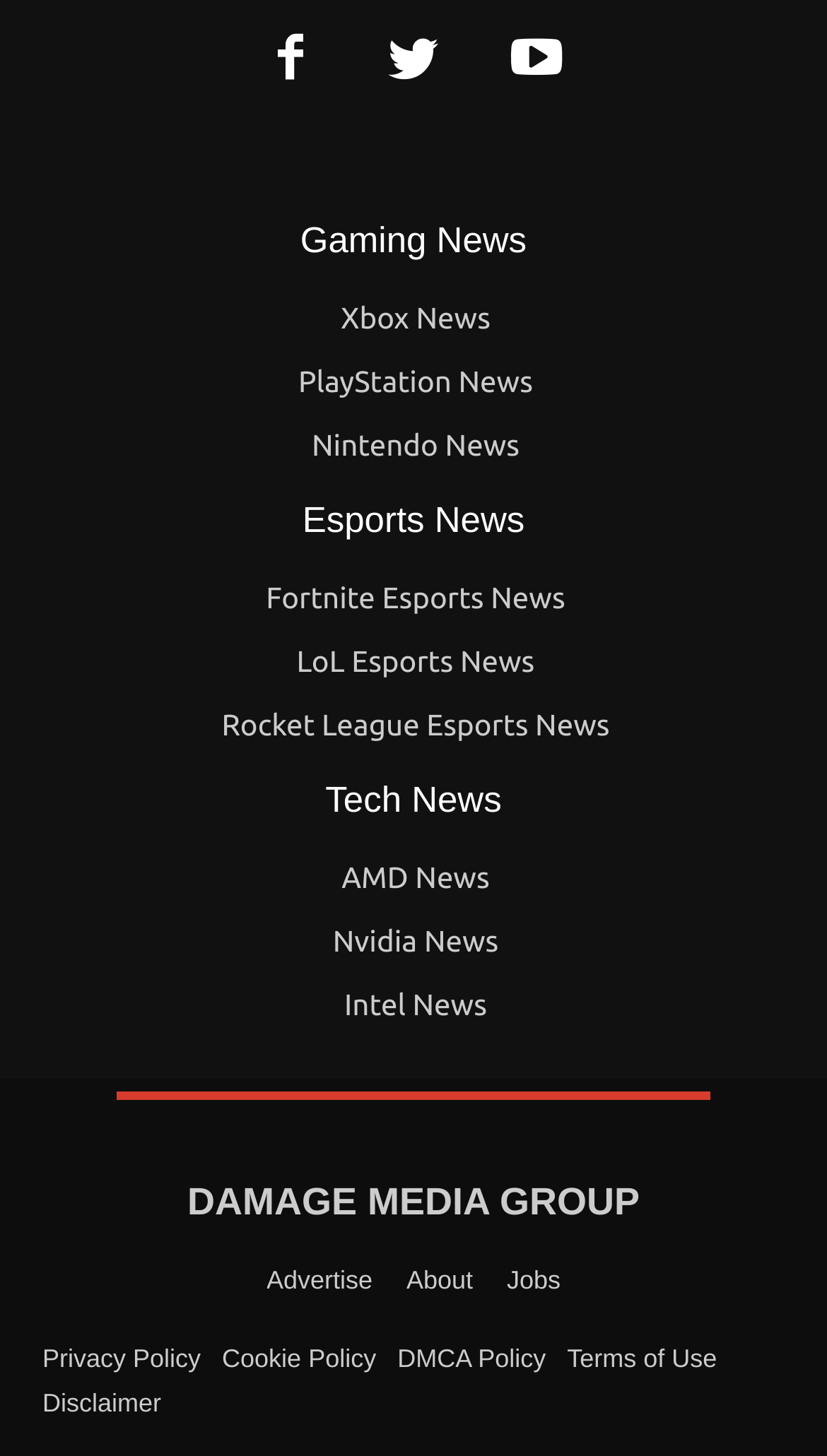Can users find job opportunities on this website?
Examine the image and provide an in-depth answer to the question.

I found a link with the text 'Jobs' at coordinates [0.613, 0.868, 0.678, 0.889]. This suggests that users can find job opportunities on this website by clicking on the 'Jobs' link.